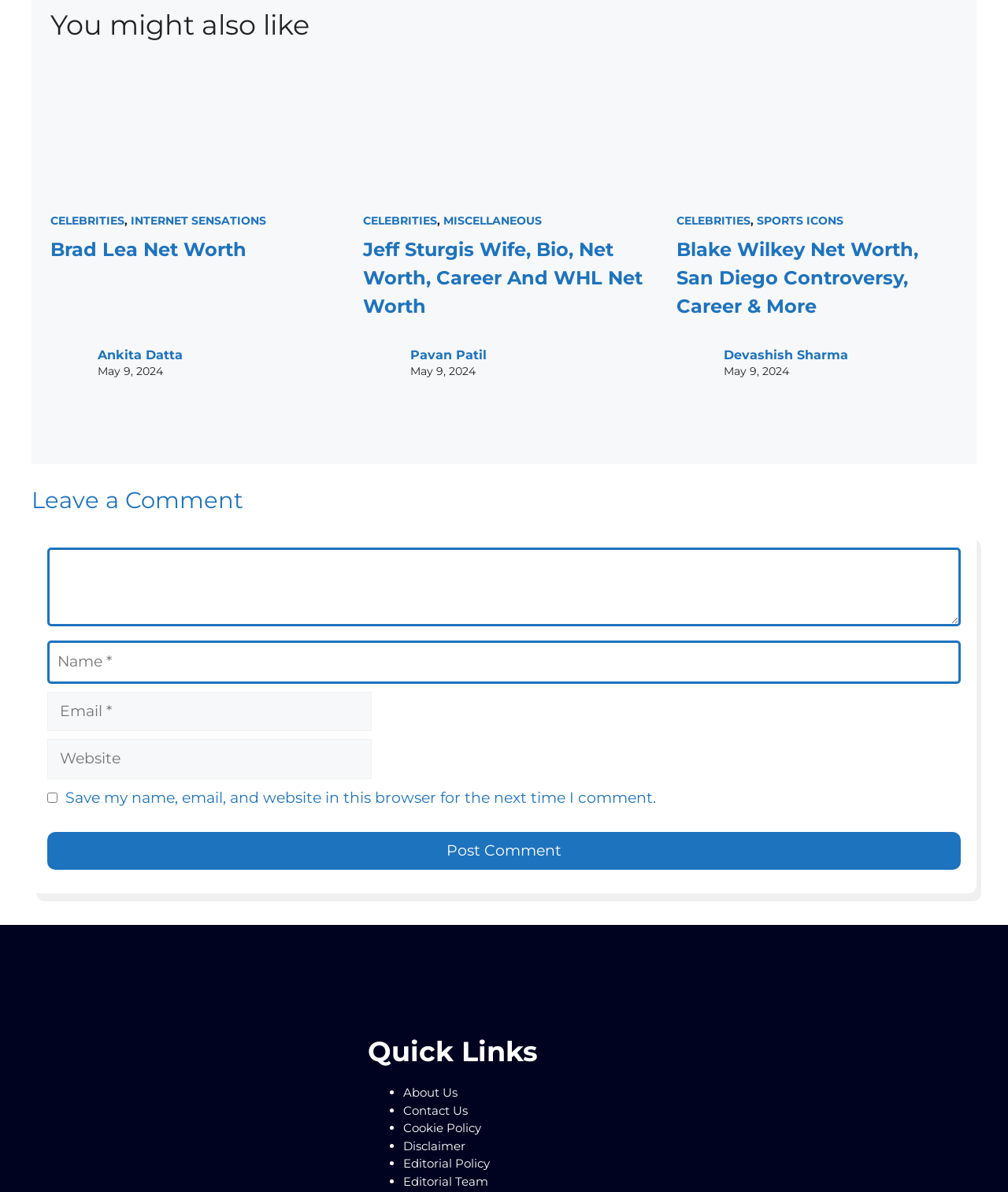Please answer the following question as detailed as possible based on the image: 
What is the link at the bottom of the webpage?

The link at the bottom of the webpage is 'DMCA.com Protection Status' which suggests that it is related to the protection status of the webpage.